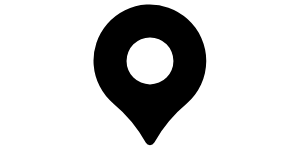What kind of applications use this graphical element? Analyze the screenshot and reply with just one word or a short phrase.

applications related to services or organizations that provide geographical information or navigation assistance